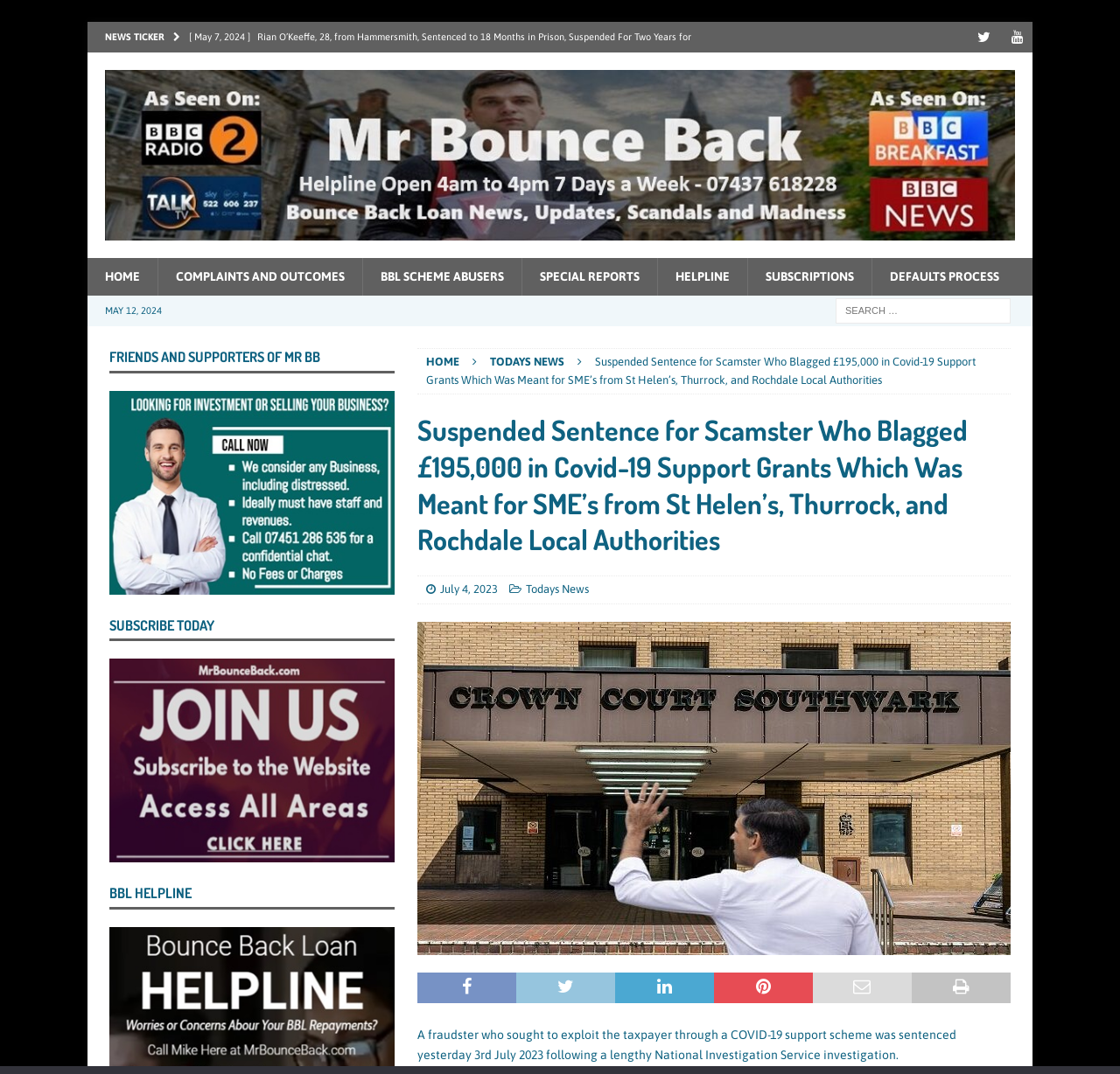Please identify the bounding box coordinates of the clickable area that will fulfill the following instruction: "Go to the 'HOME' page". The coordinates should be in the format of four float numbers between 0 and 1, i.e., [left, top, right, bottom].

[0.078, 0.241, 0.141, 0.275]